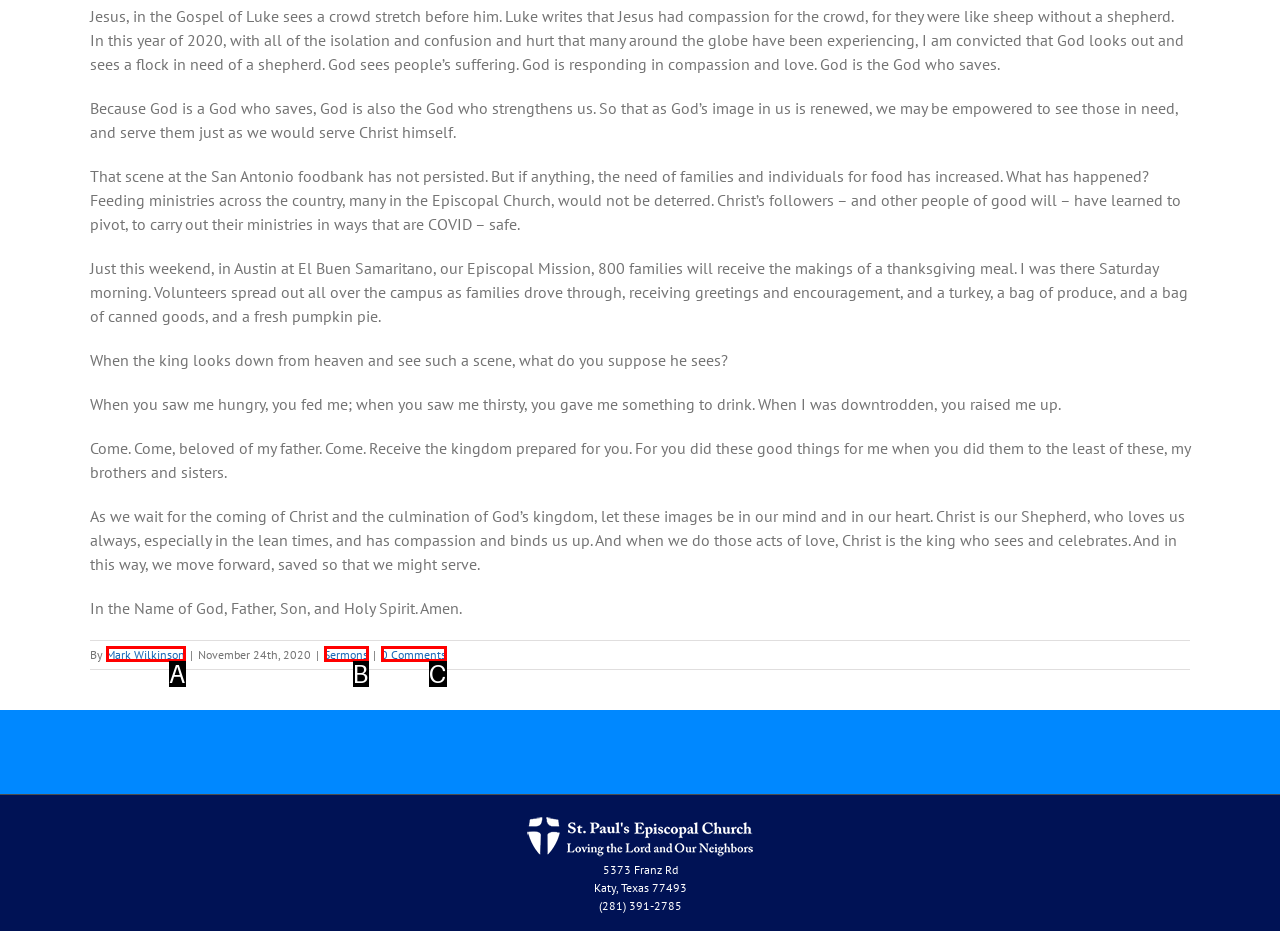From the given options, find the HTML element that fits the description: Mark Wilkinson. Reply with the letter of the chosen element.

A